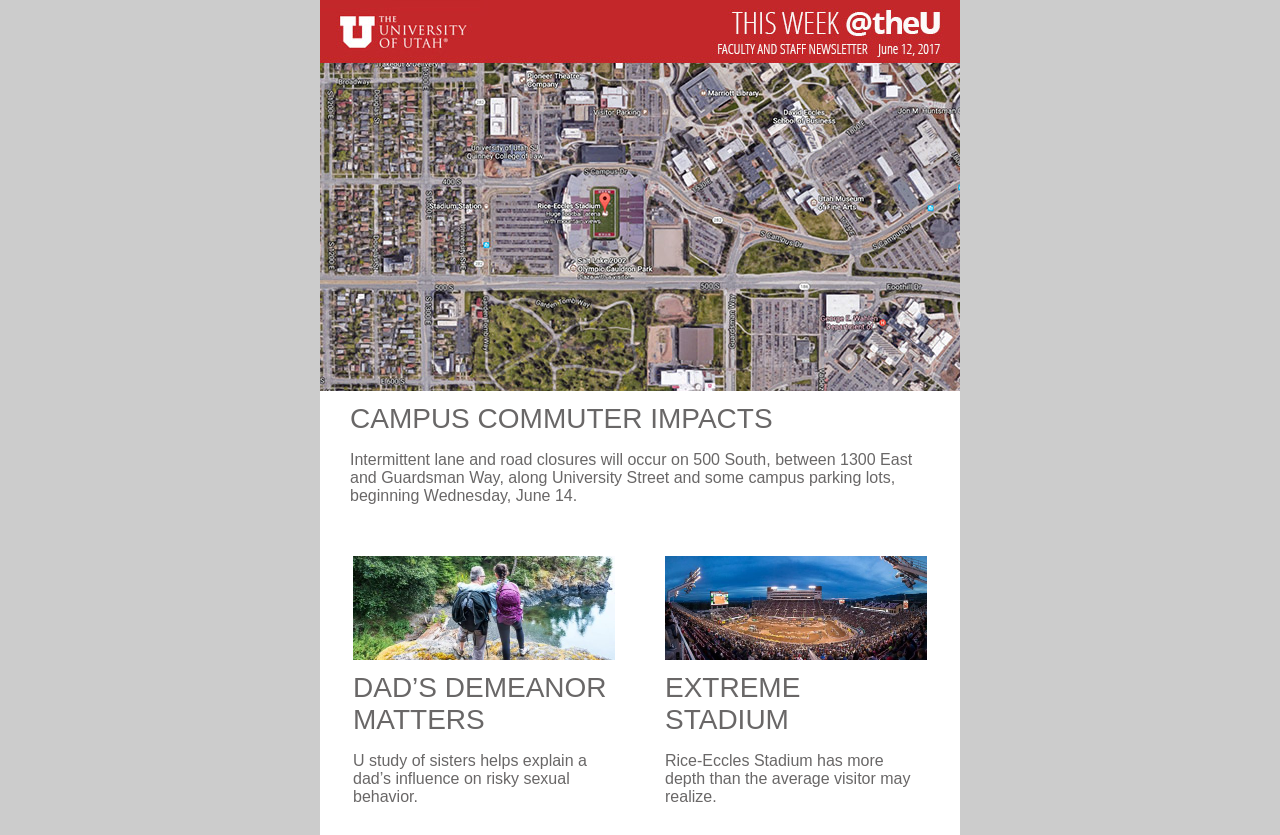Use a single word or phrase to respond to the question:
What is the title of the second news article?

DAD’S DEMEANOR MATTERS